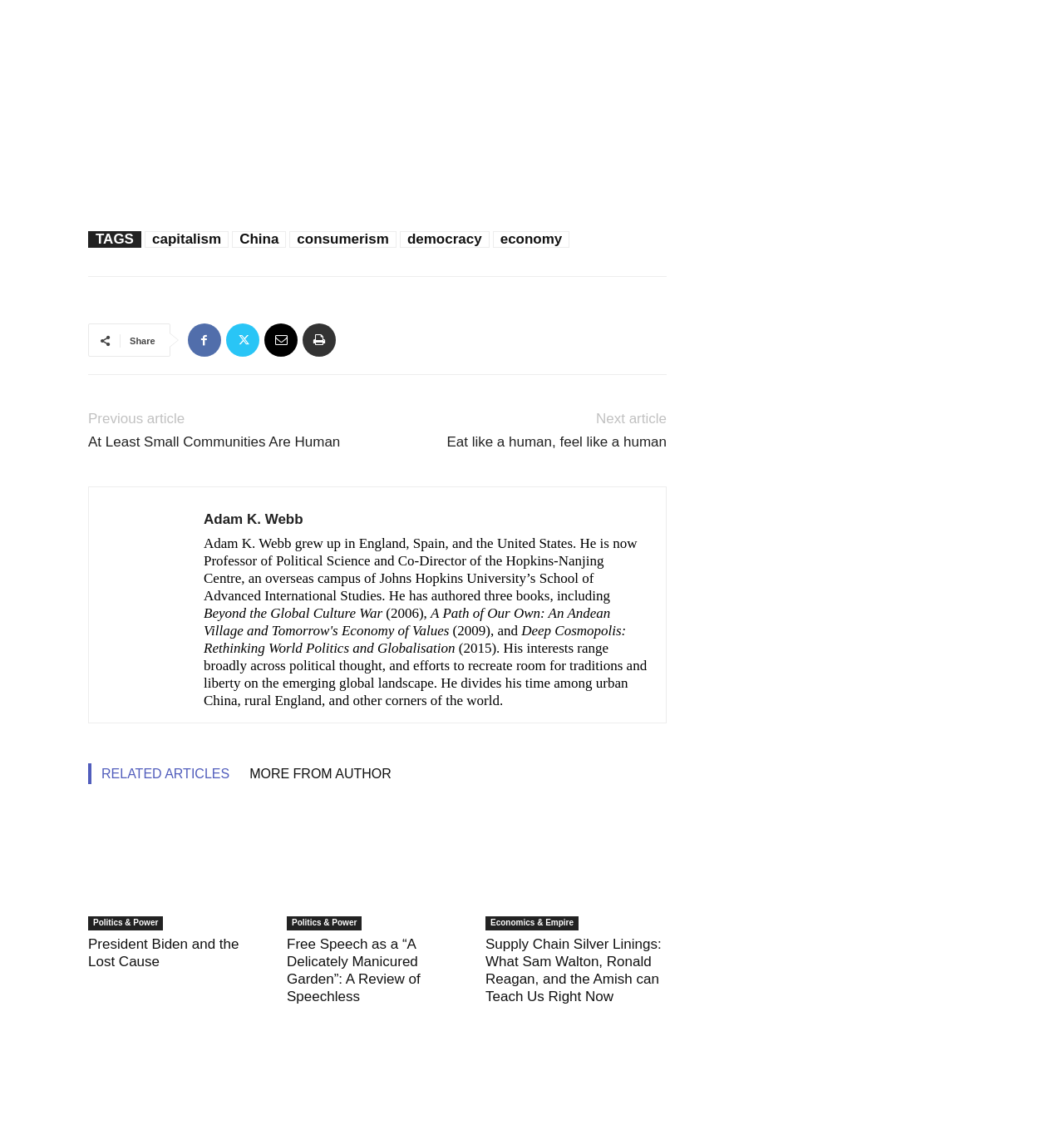Answer the following in one word or a short phrase: 
What is the category of the article 'Supply Chain Silver Linings: What Sam Walton, Ronald Reagan, and the Amish can Teach Us Right Now'?

Economics & Empire